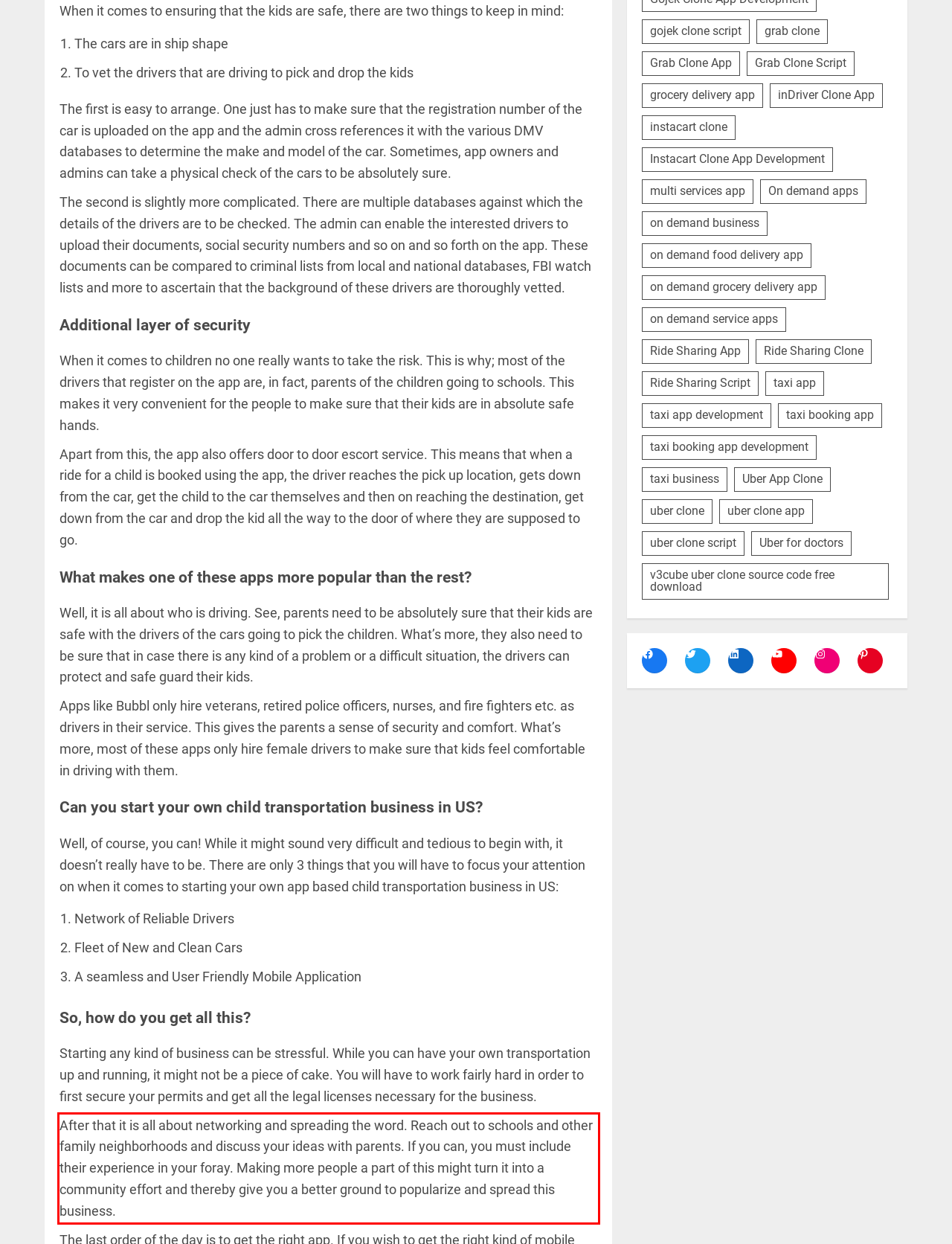Please use OCR to extract the text content from the red bounding box in the provided webpage screenshot.

After that it is all about networking and spreading the word. Reach out to schools and other family neighborhoods and discuss your ideas with parents. If you can, you must include their experience in your foray. Making more people a part of this might turn it into a community effort and thereby give you a better ground to popularize and spread this business.